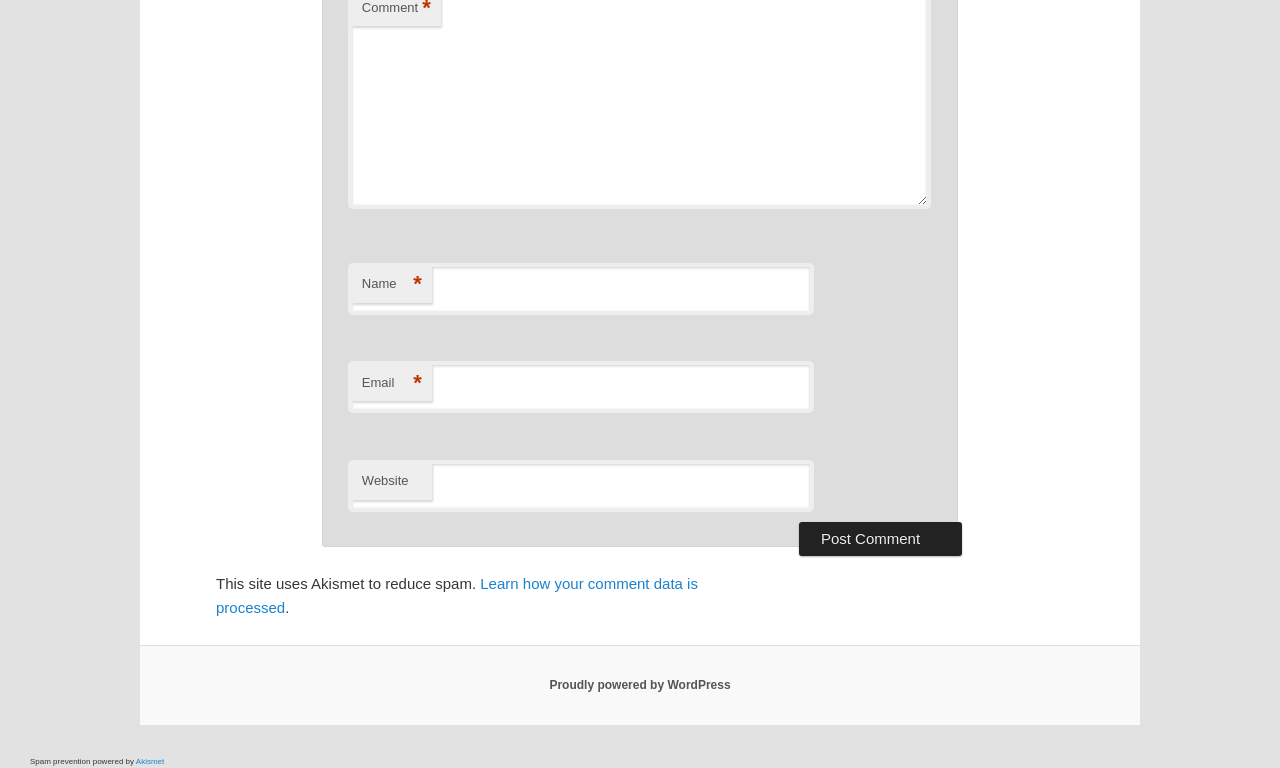What is the purpose of the 'Website' field? Refer to the image and provide a one-word or short phrase answer.

To enter user's website